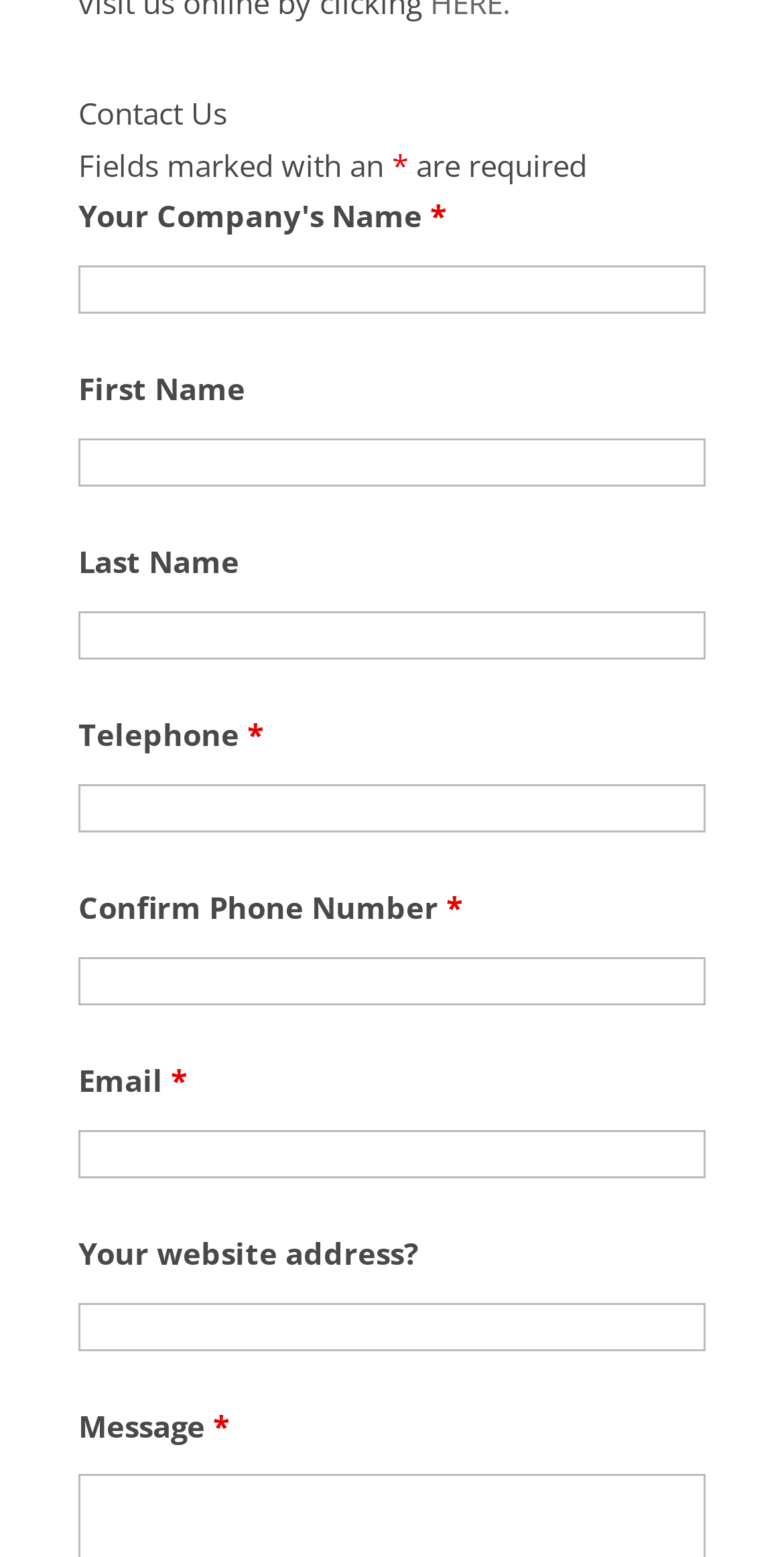Based on the visual content of the image, answer the question thoroughly: What is the first required field?

The first required field is 'Your Company's Name *' which is indicated by an asterisk symbol (*) and has a description 'Fields marked with an * are required'.